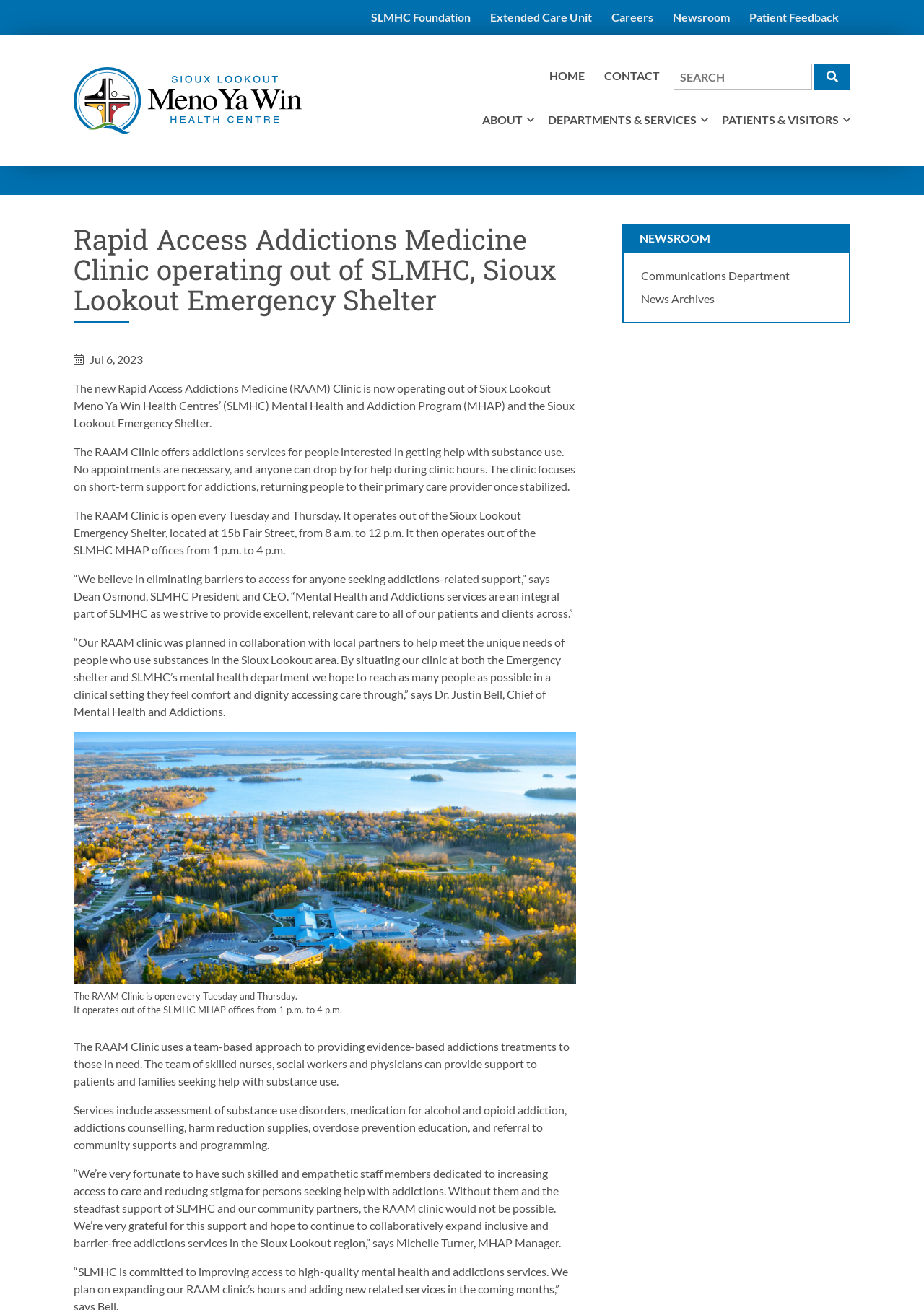Who is the President and CEO of SLMHC?
Please utilize the information in the image to give a detailed response to the question.

I found the answer by reading the quote from Dean Osmond, SLMHC President and CEO, which is located in the middle of the webpage.